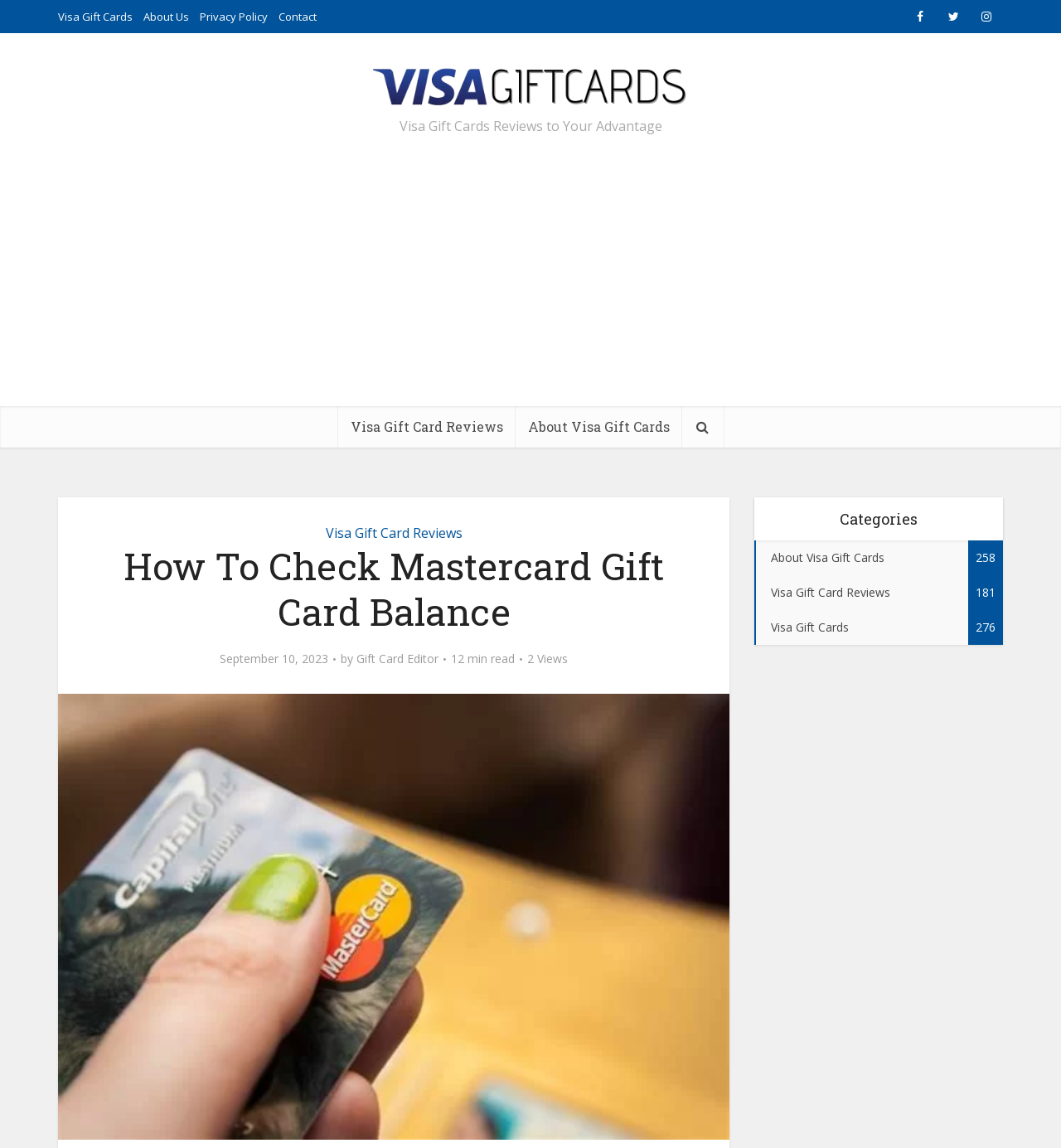Identify and provide the text of the main header on the webpage.

How To Check Mastercard Gift Card Balance